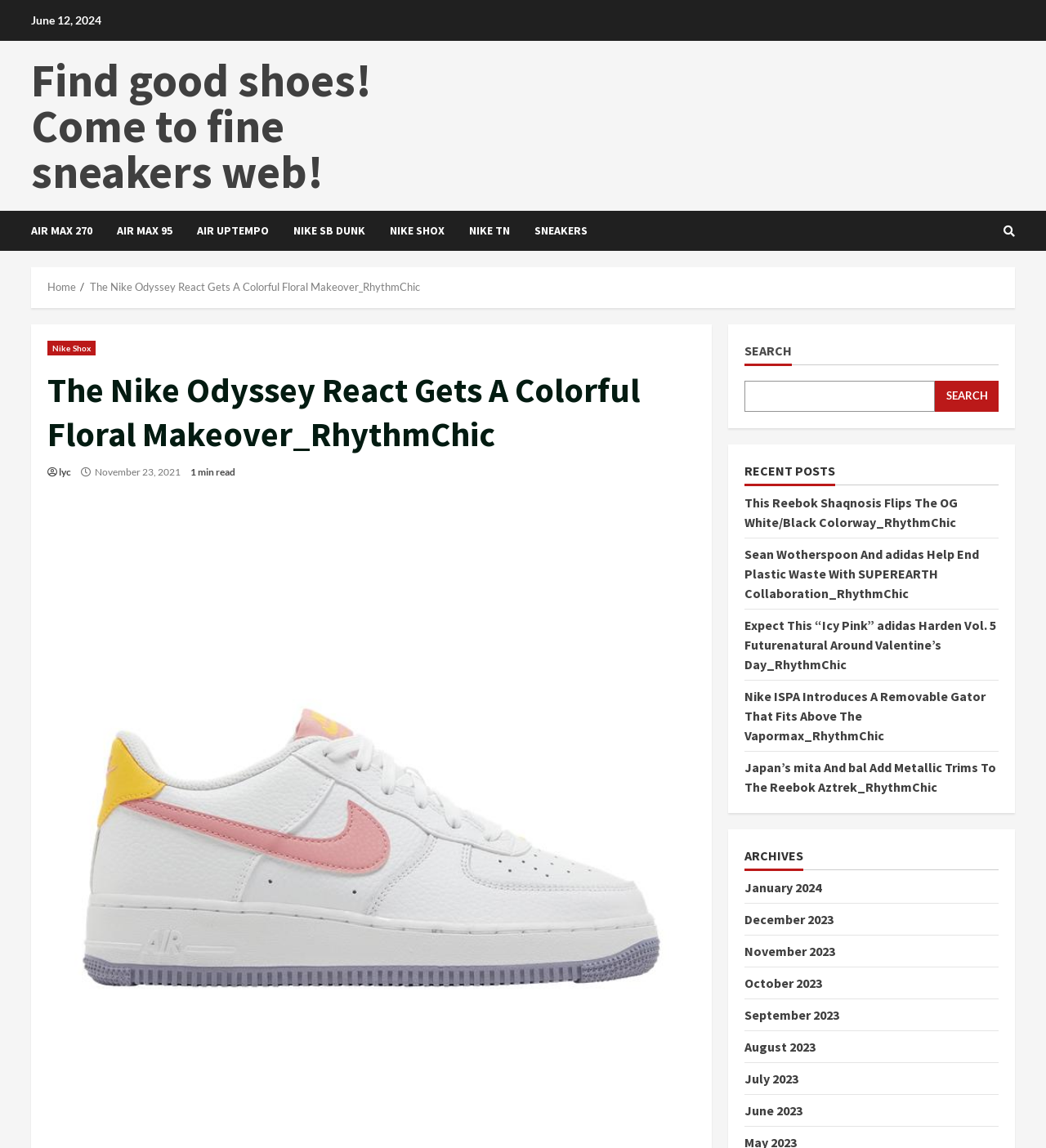Produce an elaborate caption capturing the essence of the webpage.

This webpage appears to be a blog or news website focused on sneakers and footwear. At the top, there is a date "June 12, 2024" and a link "Find good shoes! Come to fine sneakers web!" which seems to be a promotional message. Below this, there are several links to different sneaker models, including AIR MAX 270, AIR MAX 95, and NIKE SB DUNK, arranged horizontally across the page.

To the right of these links, there is a navigation menu with a breadcrumbs section that includes links to "Home" and the current page "The Nike Odyssey React Gets A Colorful Floral Makeover_RhythmChic". Below this, there is a header section with a link to "Nike Shox" and a heading that reads "The Nike Odyssey React Gets A Colorful Floral Makeover_RhythmChic". This section also includes the date "November 23, 2021" and a note that the article is a "1 min read".

On the right side of the page, there is a search bar with a button labeled "Search". Below this, there is a section titled "RECENT POSTS" that lists several article links, including "This Reebok Shaqnosis Flips The OG White/Black Colorway_RhythmChic" and "Sean Wotherspoon And adidas Help End Plastic Waste With SUPEREARTH Collaboration_RhythmChic". Further down, there is a section titled "ARCHIVES" that lists links to different months, from January 2024 to July 2023.

Overall, the webpage appears to be a blog or news site that focuses on sneakers and footwear, with a mix of promotional links, article headlines, and navigation menus.